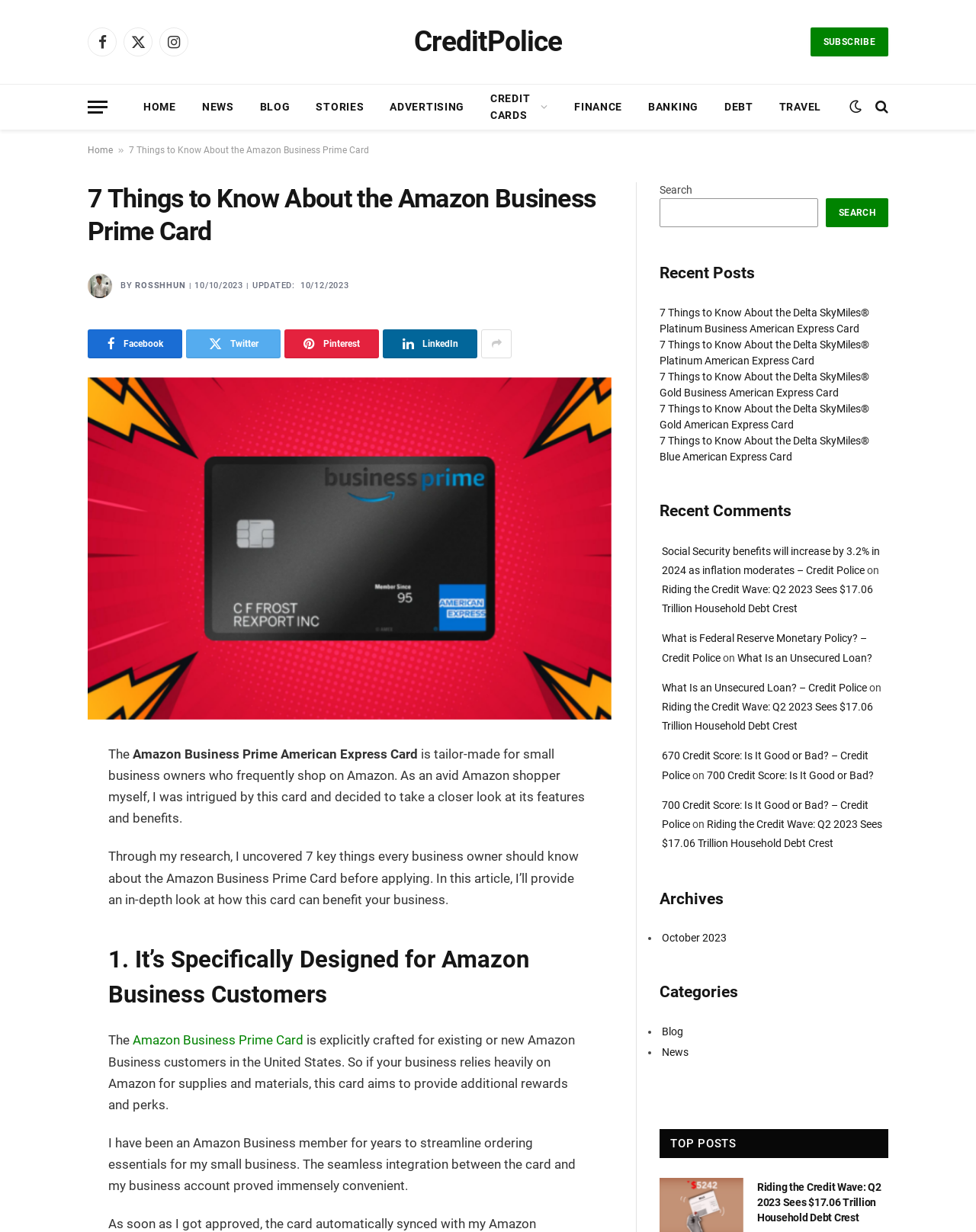Elaborate on the webpage's design and content in a detailed caption.

This webpage is an article about the Amazon Business Prime Card, with a focus on 7 key things every business owner should know before applying. At the top of the page, there are several social media links, including Facebook, Twitter, and Instagram, as well as a menu button and a link to the website's home page. Below this, there is a heading with the title of the article, accompanied by an image of the author, RossHHun.

The article begins with an introduction, explaining that the Amazon Business Prime American Express Card is designed for small business owners who frequently shop on Amazon. The author shares their personal experience as an Amazon Business member and how the card has benefited their business.

The main content of the article is divided into sections, each highlighting a key feature or benefit of the Amazon Business Prime Card. The text is accompanied by several links to related articles and a search bar at the top right corner of the page.

On the right-hand side of the page, there is a section titled "Recent Posts" with links to other articles, including ones about the Delta SkyMiles Platinum Business American Express Card and the Delta SkyMiles Gold American Express Card. Below this, there is a section titled "Recent Comments" with a list of comments from readers.

At the bottom of the page, there is a footer section with links to other articles, including ones about Social Security benefits and Federal Reserve monetary policy.